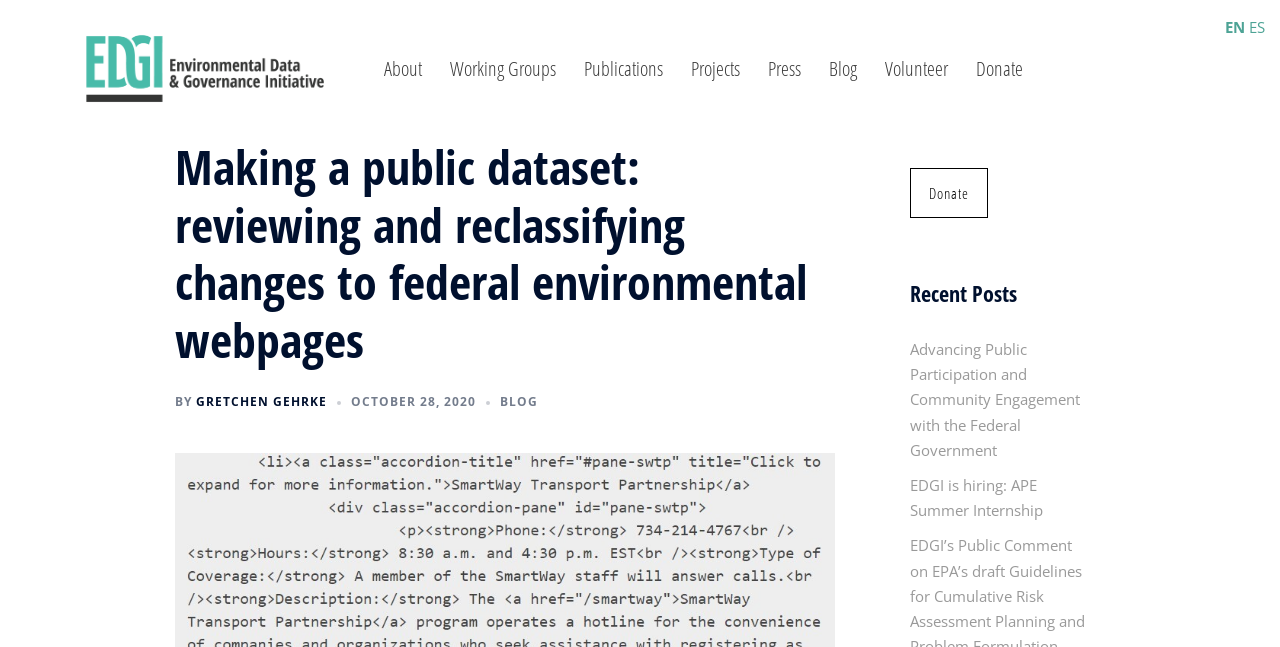What is the author of the blog post?
Refer to the image and provide a thorough answer to the question.

I found the answer by looking at the main content area of the webpage, where there is a link with the text 'GRETCHEN GEHRKE' next to the text 'BY'. This is likely the author of the blog post.